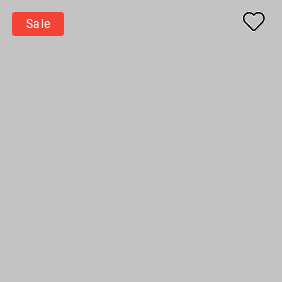What is the purpose of the heart-shaped icon?
Utilize the image to construct a detailed and well-explained answer.

According to the caption, the heart-shaped icon in the upper right corner signifies a 'wishlist' feature, inviting users to save their favorite products for future consideration.